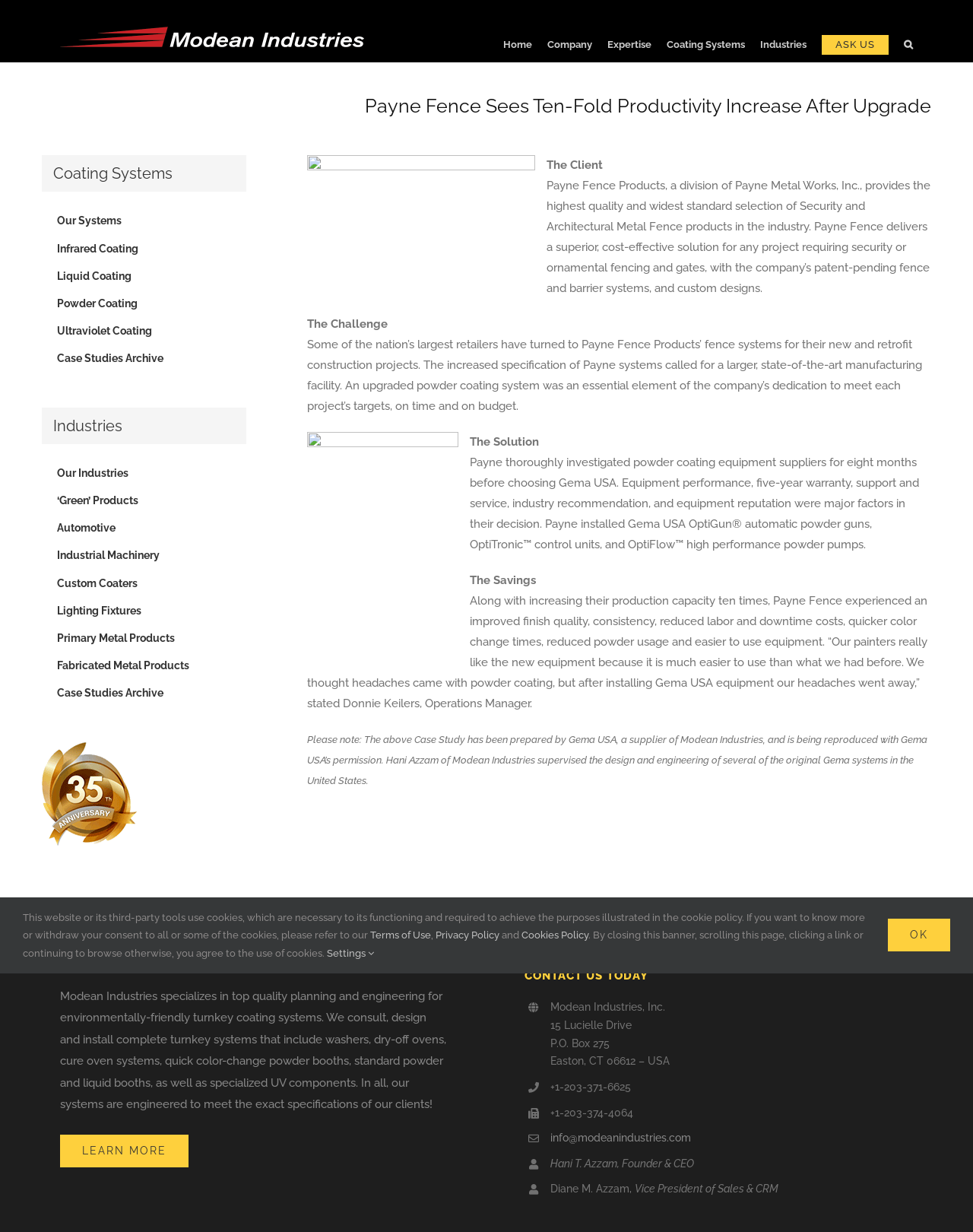Identify and provide the bounding box coordinates of the UI element described: "alt="Modean Industries Logo"". The coordinates should be formatted as [left, top, right, bottom], with each number being a float between 0 and 1.

[0.062, 0.022, 0.374, 0.038]